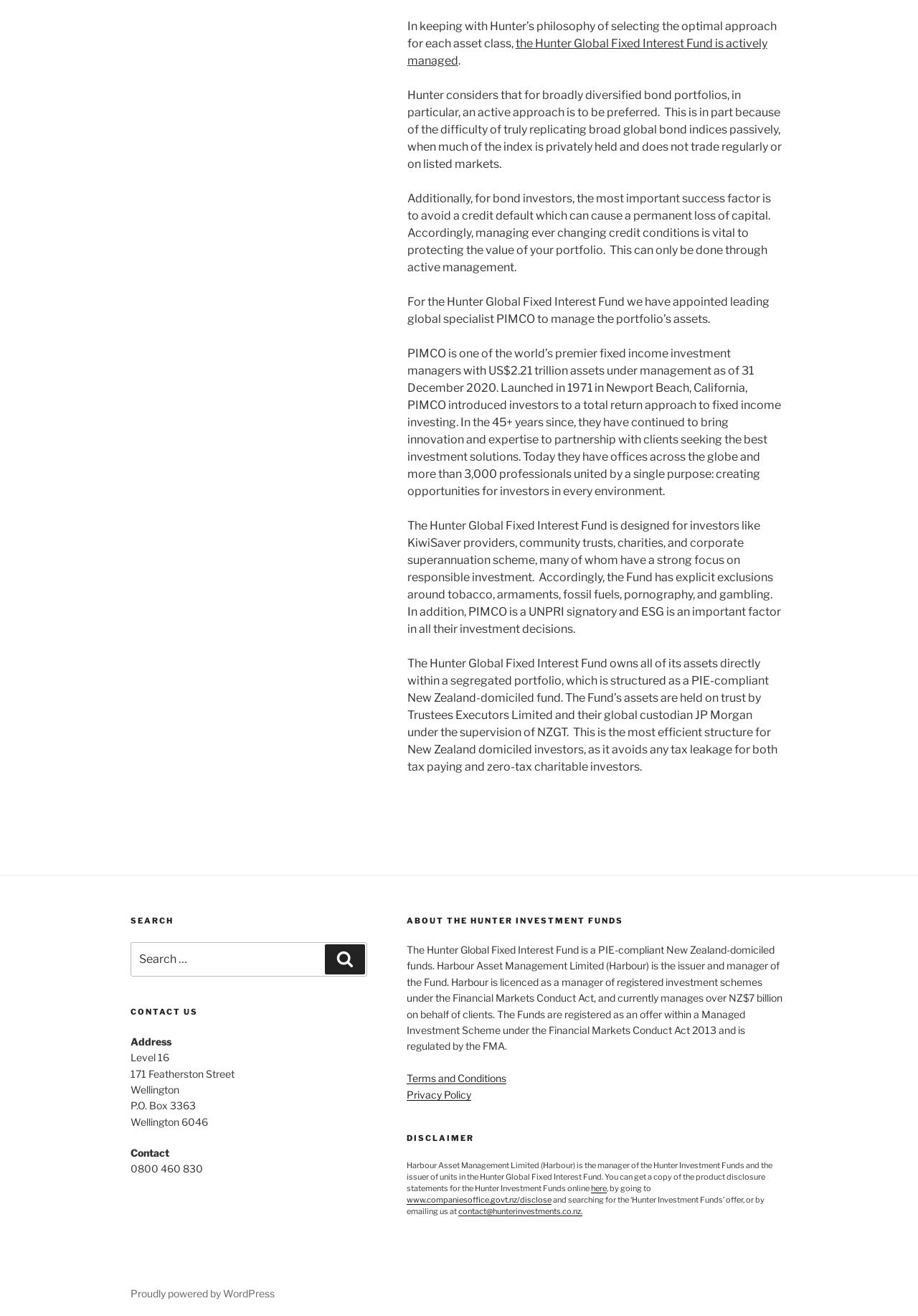What is the purpose of the Hunter Global Fixed Interest Fund?
Please interpret the details in the image and answer the question thoroughly.

The webpage explains that for bond investors, the most important success factor is to avoid a credit default which can cause a permanent loss of capital. Accordingly, managing ever-changing credit conditions is vital to protecting the value of your portfolio, which is the purpose of the Hunter Global Fixed Interest Fund.